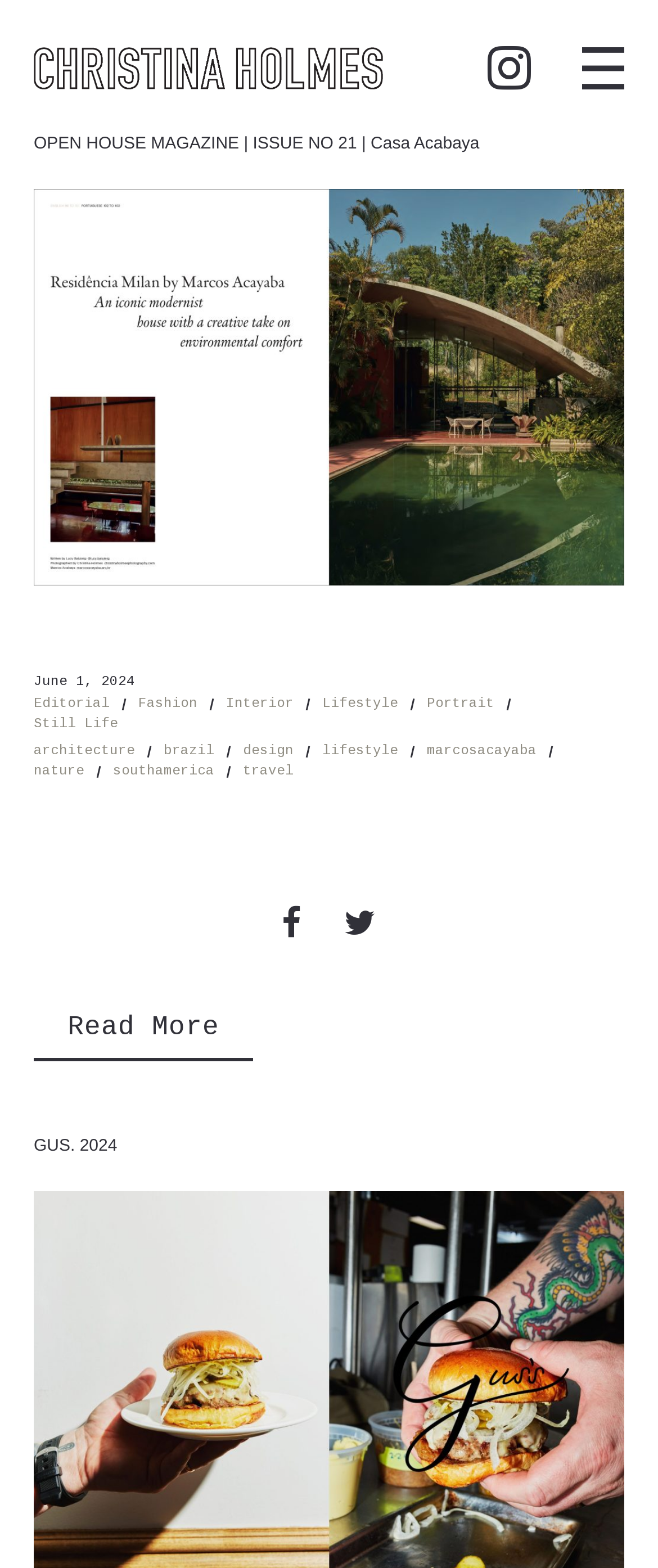What is the title of the magazine issue? From the image, respond with a single word or brief phrase.

OPEN HOUSE MAGAZINE | ISSUE NO 21 | Casa Acabaya